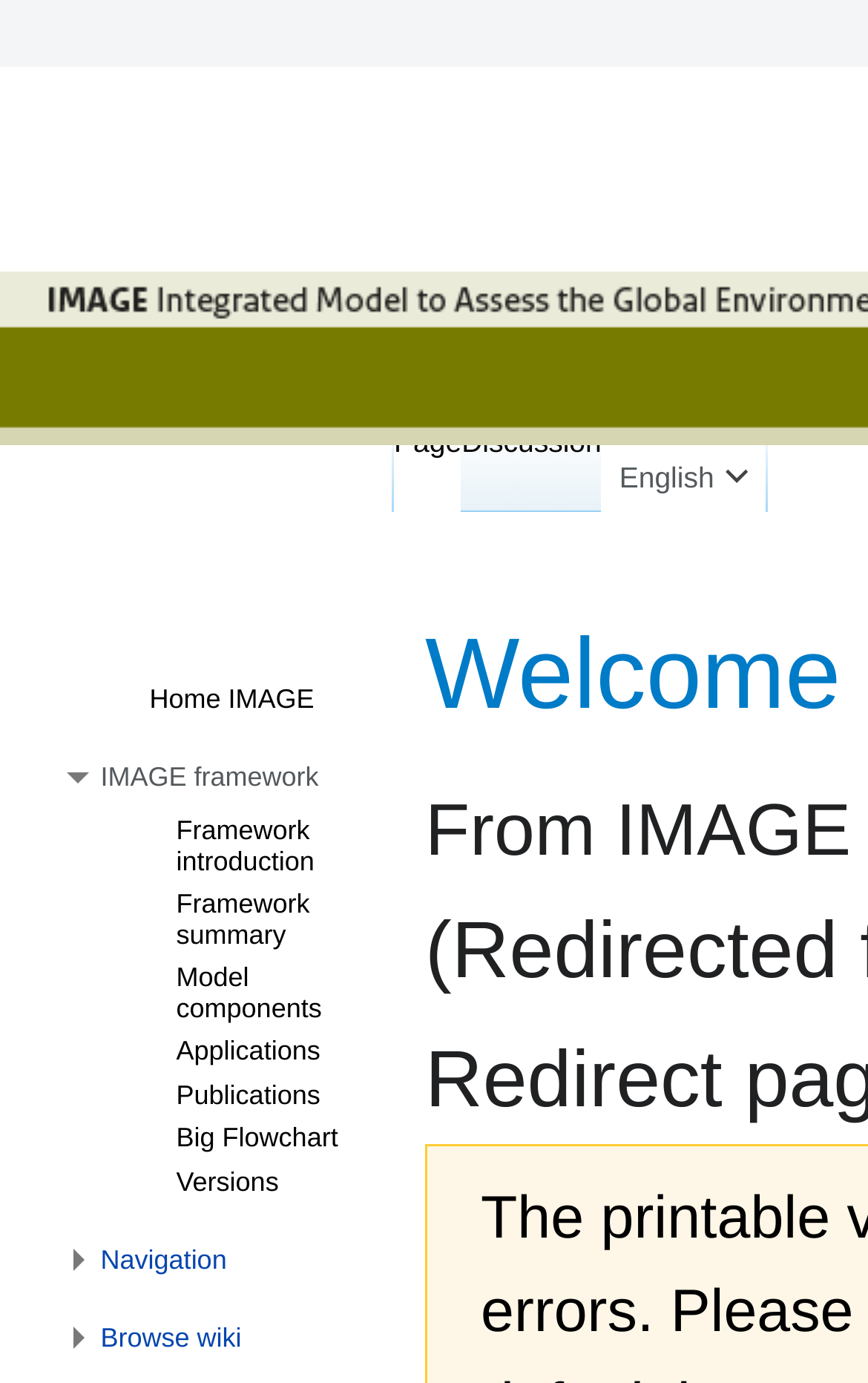Given the description of a UI element: "IMAGE framework", identify the bounding box coordinates of the matching element in the webpage screenshot.

[0.116, 0.551, 0.367, 0.573]